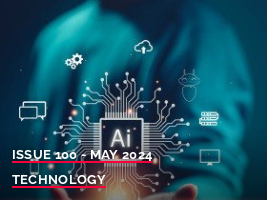What is the theme of the special issue indicated by the text overlay?
Please use the image to deliver a detailed and complete answer.

The text overlay at the bottom of the image prominently displays 'ISSUE 100 - MAY 2024' and highlights the word 'TECHNOLOGY' to emphasize the theme of the special issue, which is focused on technological advancements.